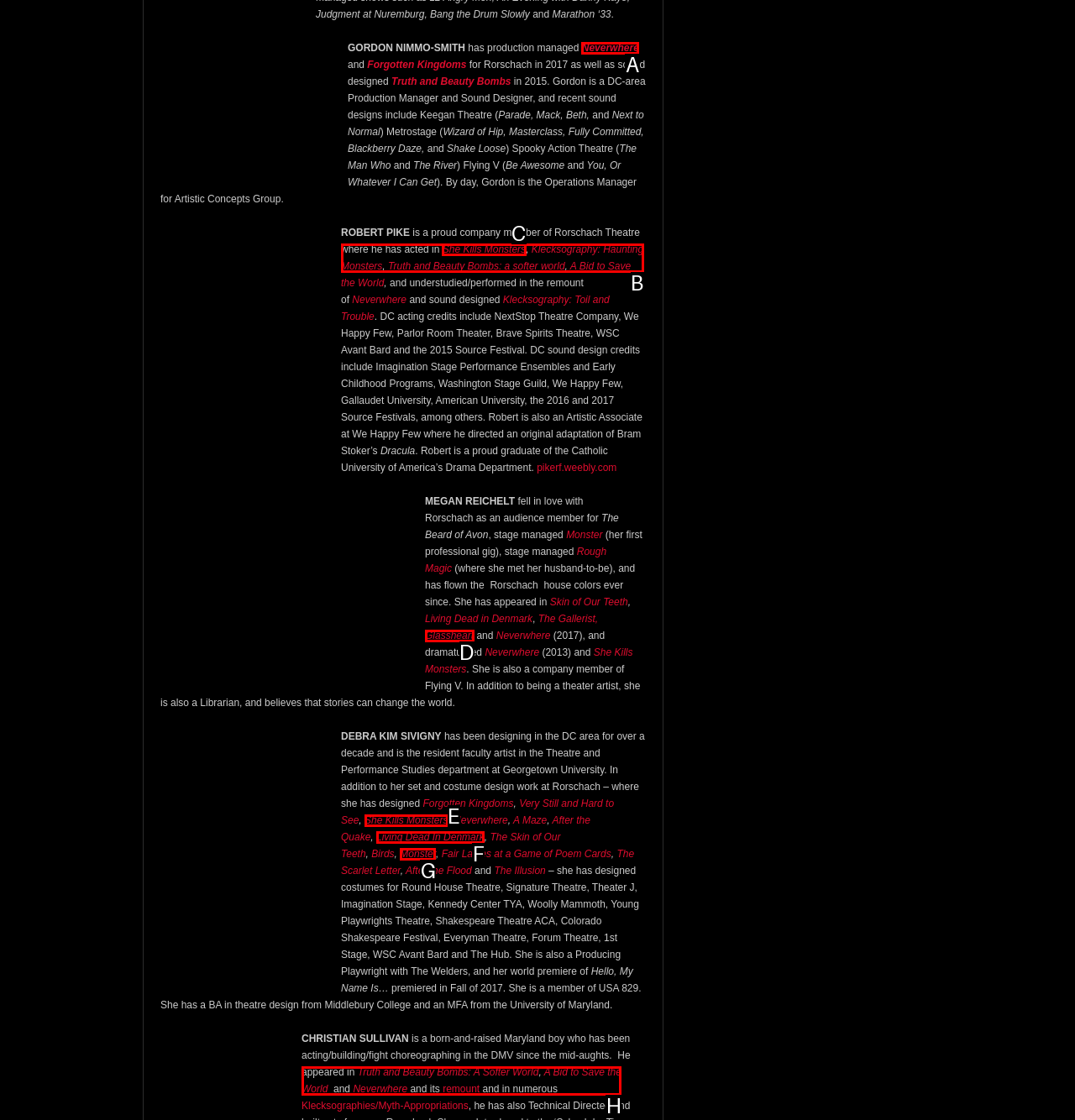Identify the letter of the option that best matches the following description: Living Dead In Denmark. Respond with the letter directly.

F